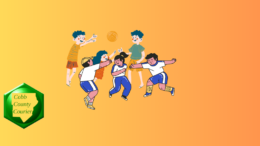How many children are playing basketball?
Using the details shown in the screenshot, provide a comprehensive answer to the question.

The caption clearly states that the image depicts six children playing basketball, showcasing their enthusiastic interactions and teamwork.